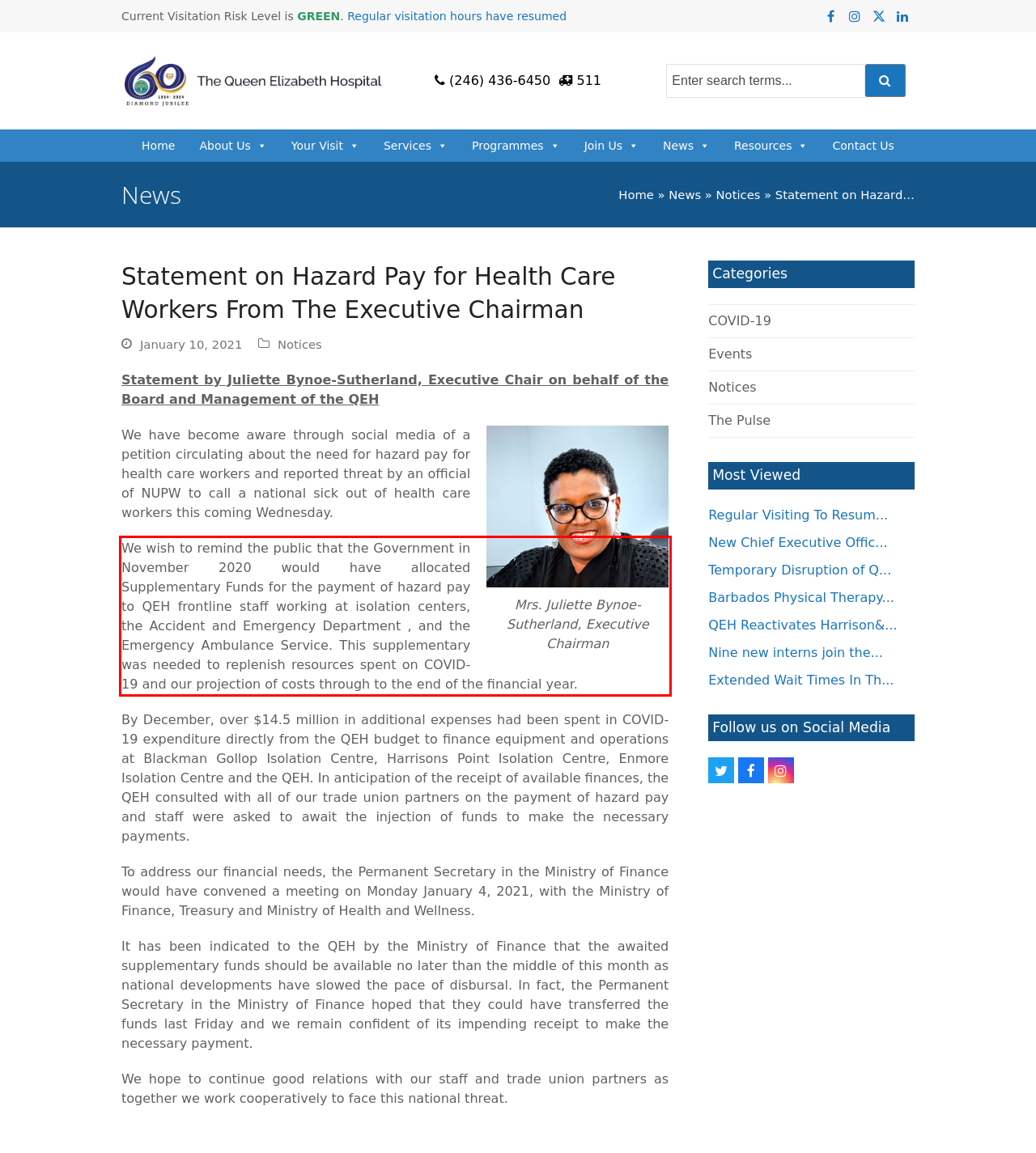Identify the text within the red bounding box on the webpage screenshot and generate the extracted text content.

We wish to remind the public that the Government in November 2020 would have allocated Supplementary Funds for the payment of hazard pay to QEH frontline staff working at isolation centers, the Accident and Emergency Department , and the Emergency Ambulance Service. This supplementary was needed to replenish resources spent on COVID-19 and our projection of costs through to the end of the financial year.